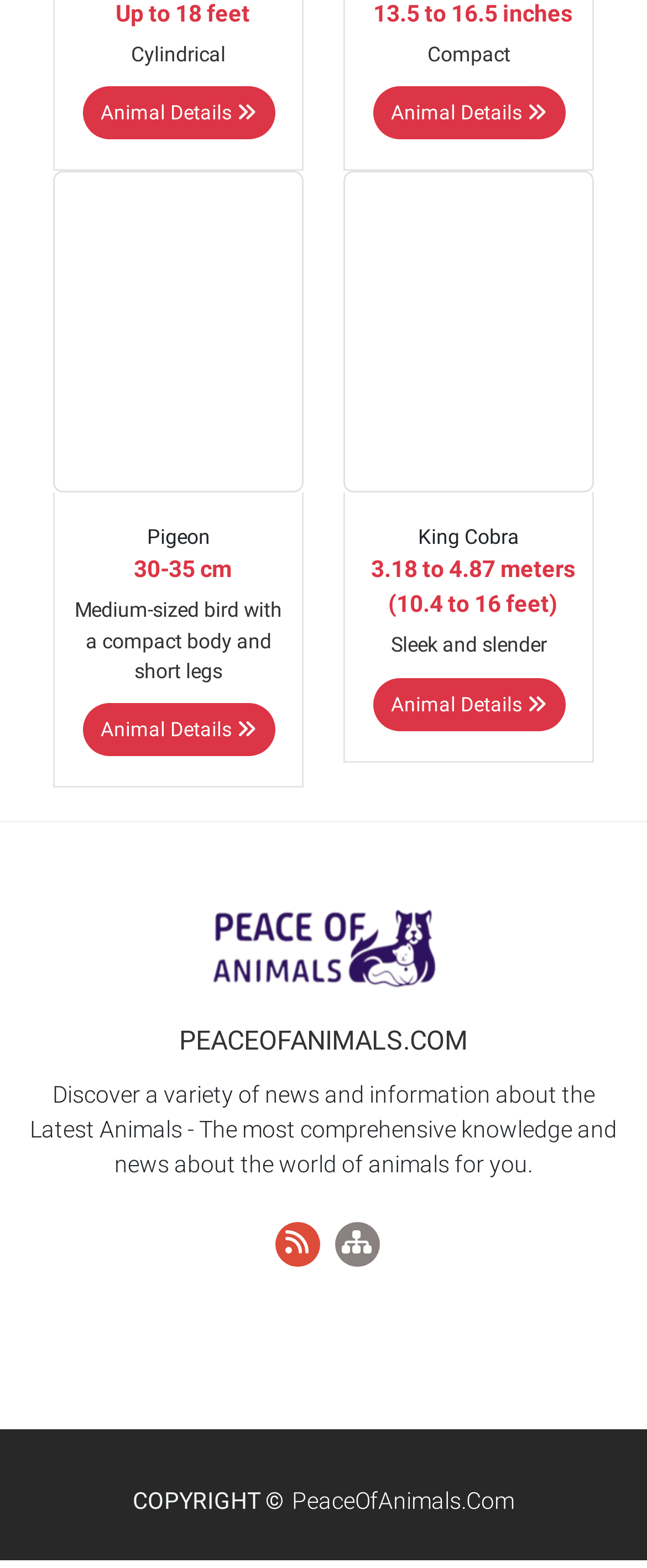Use a single word or phrase to answer the following:
How many links are there in the webpage?

5